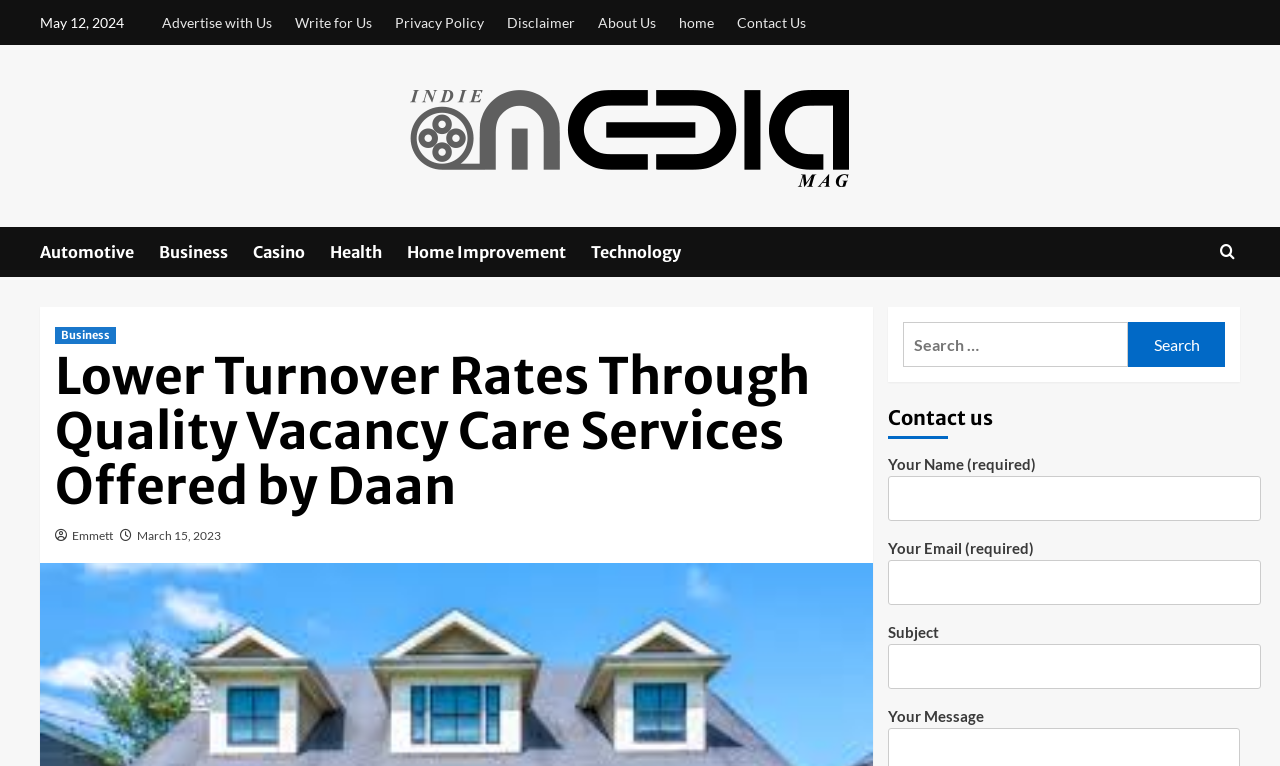Provide the bounding box coordinates of the HTML element described as: "About Us". The bounding box coordinates should be four float numbers between 0 and 1, i.e., [left, top, right, bottom].

[0.459, 0.0, 0.52, 0.059]